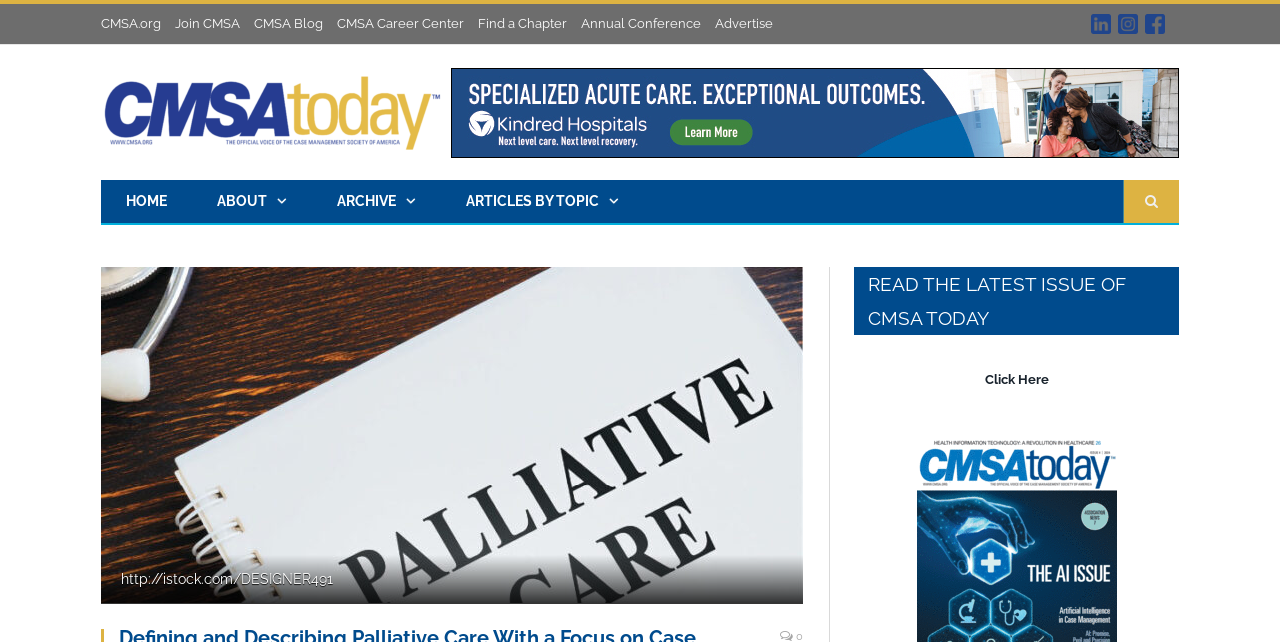Please identify the bounding box coordinates of the clickable area that will allow you to execute the instruction: "Explore the CMSA Blog".

[0.198, 0.025, 0.252, 0.048]